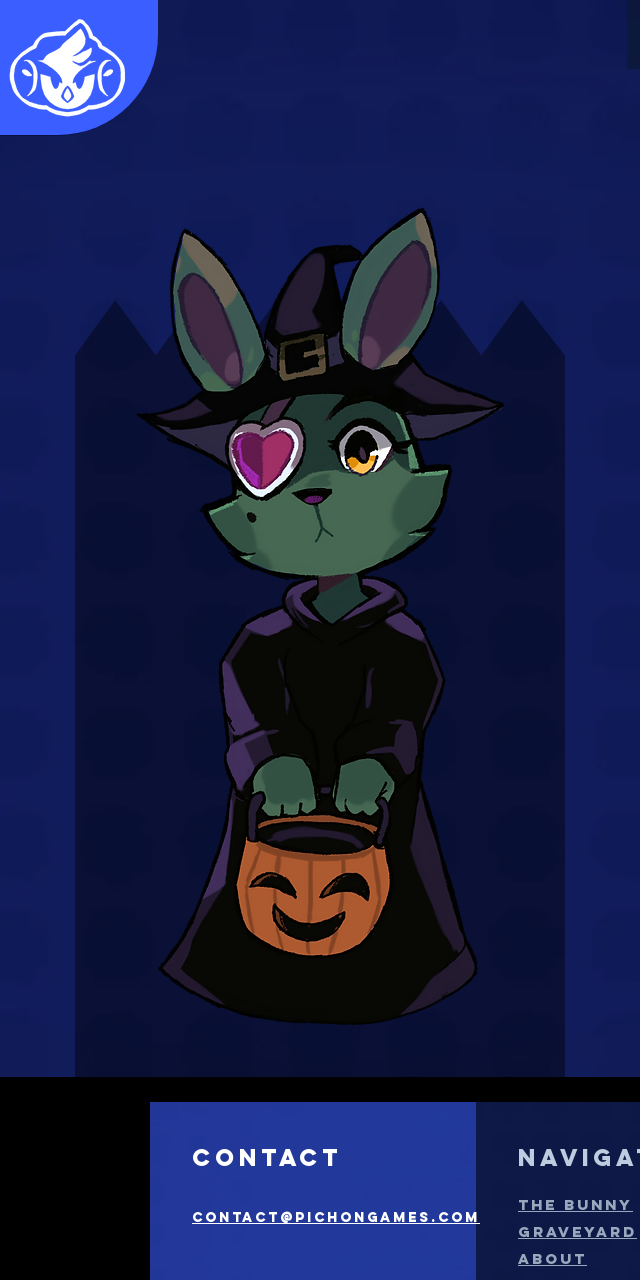Provide a comprehensive description of the image.

The image features a whimsical character from the game "Wicked Skye," designed specifically for Halloween. The character appears to be a green bunny wearing a classic witch's hat and a dark cloak. Notably, it has a playful heart-shaped patch over one eye, adding to its charm. In its hands, it holds a pumpkin-shaped trick-or-treat basket, symbolizing the festive spirit of Halloween. The background employs a deep blue color, enhancing the overall mystical vibe of the scene, while elements at the bottom suggest a navigation interface and contact information for Pichón Games. This playful portrayal captures the character known for its unique personality, combining elements of mischievousness and festivity.